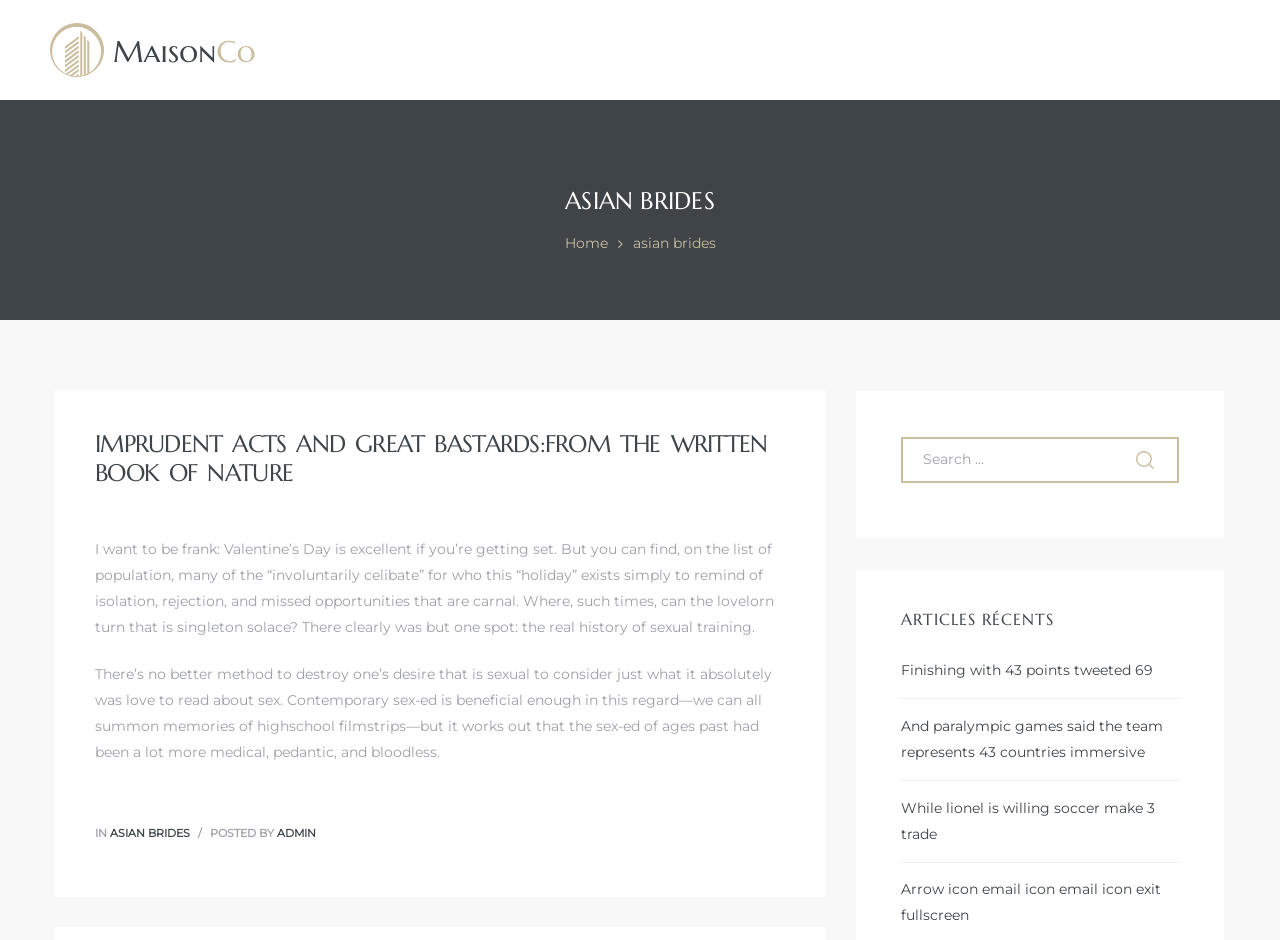Explain in detail what is displayed on the webpage.

The webpage appears to be a blog or article-based website focused on Asian brides, with the title "Asian Brides" prominently displayed at the top of the page. Below the title, there is a navigation menu with links to "Home" and other sections.

On the left side of the page, there is a category section labeled "CATÉGORIE: ASIAN BRIDES" with an article section below it. The article section contains a header with the title "IMPRUDENT ACTS AND GREAT BASTARDS:FROM THE WRITTEN BOOK OF NATURE" and a brief summary or introduction to the article. The article itself is divided into several paragraphs, discussing topics such as Valentine's Day, isolation, and the history of sexual education.

To the right of the article section, there is a search bar with a label "SEARCH FOR:" and a search button with a magnifying glass icon. Below the search bar, there is a section labeled "ARTICLES RÉCENTS" with several links to recent articles, each with a brief title or summary.

Throughout the page, there are several images and icons, including a logo or icon for "sebti" at the top left corner of the page. The overall layout of the page is organized, with clear headings and concise text, making it easy to navigate and read.